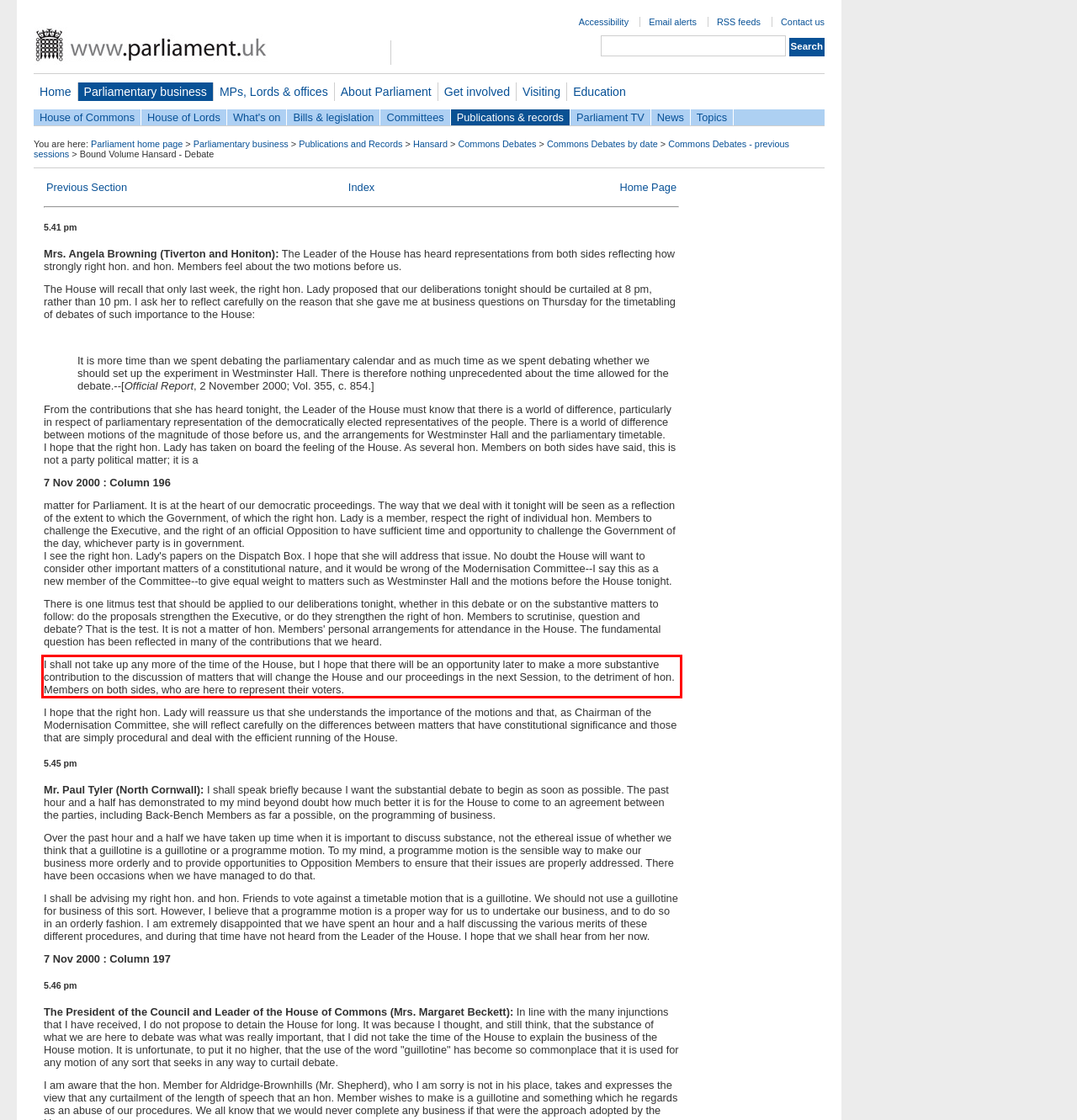Locate the red bounding box in the provided webpage screenshot and use OCR to determine the text content inside it.

I shall not take up any more of the time of the House, but I hope that there will be an opportunity later to make a more substantive contribution to the discussion of matters that will change the House and our proceedings in the next Session, to the detriment of hon. Members on both sides, who are here to represent their voters.